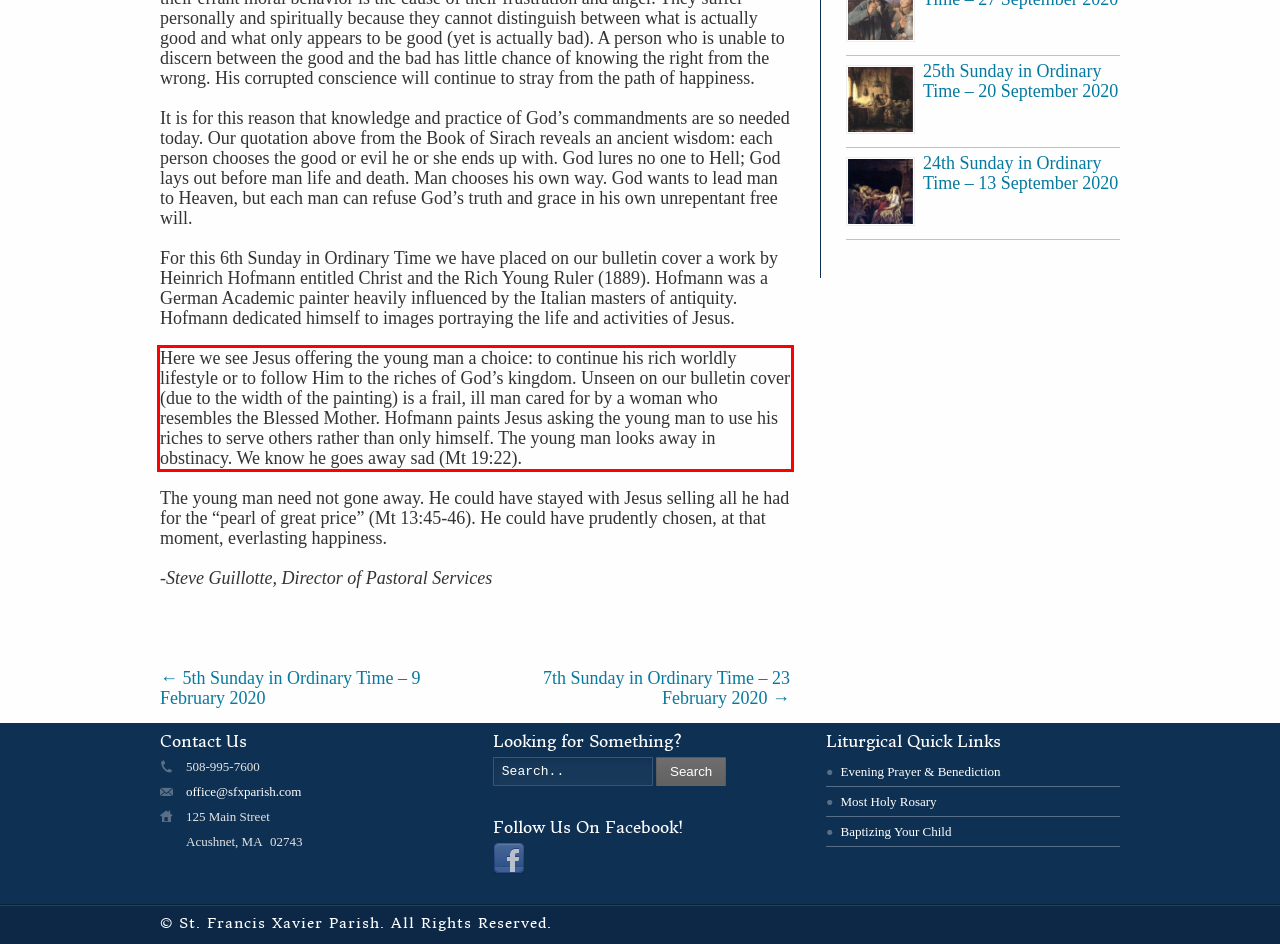Using the provided screenshot of a webpage, recognize the text inside the red rectangle bounding box by performing OCR.

Here we see Jesus offering the young man a choice: to continue his rich worldly lifestyle or to follow Him to the riches of God’s kingdom. Unseen on our bulletin cover (due to the width of the painting) is a frail, ill man cared for by a woman who resembles the Blessed Mother. Hofmann paints Jesus asking the young man to use his riches to serve others rather than only himself. The young man looks away in obstinacy. We know he goes away sad (Mt 19:22).